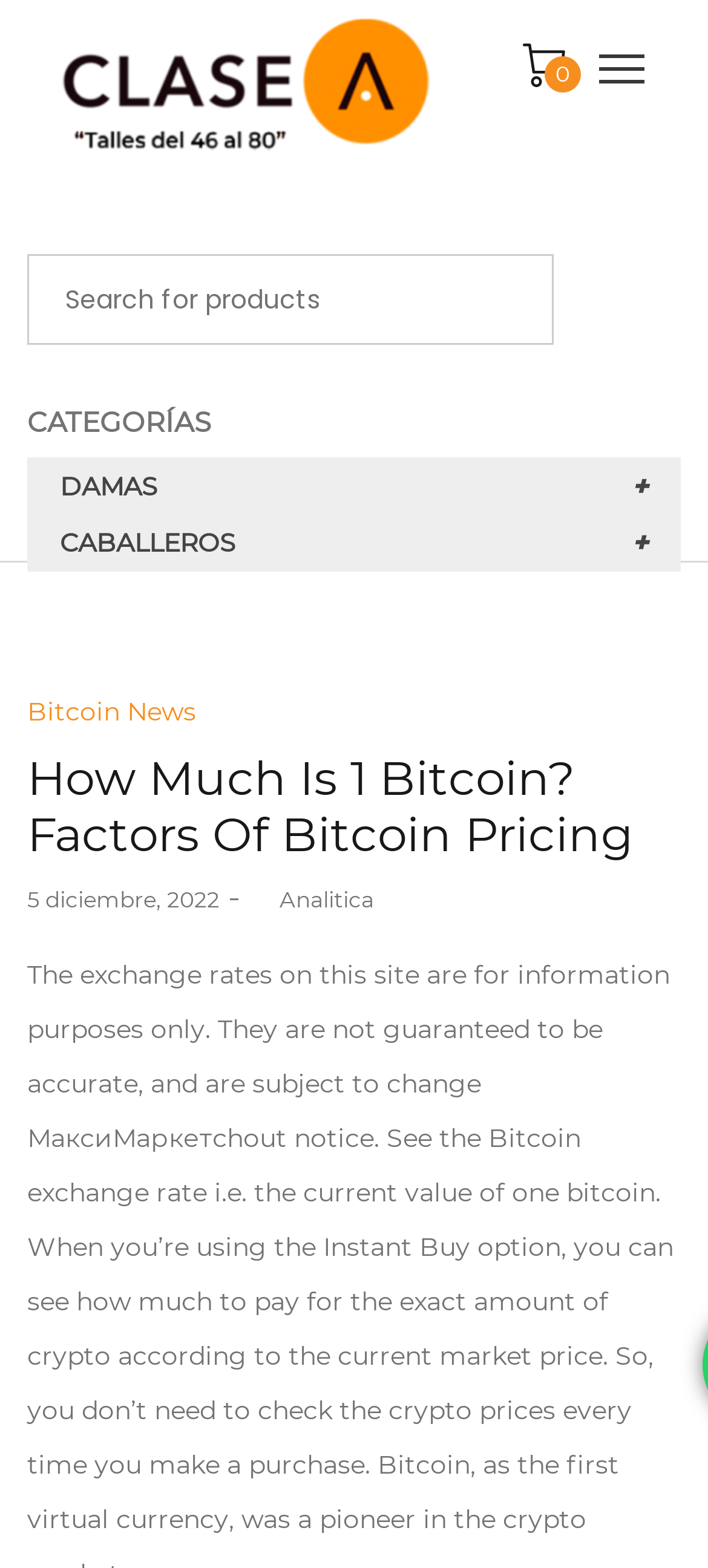Carefully examine the image and provide an in-depth answer to the question: What is the website's main topic?

Based on the webpage's content, especially the heading 'How Much Is 1 Bitcoin? Factors Of Bitcoin Pricing', it is clear that the website's main topic is related to Bitcoin.